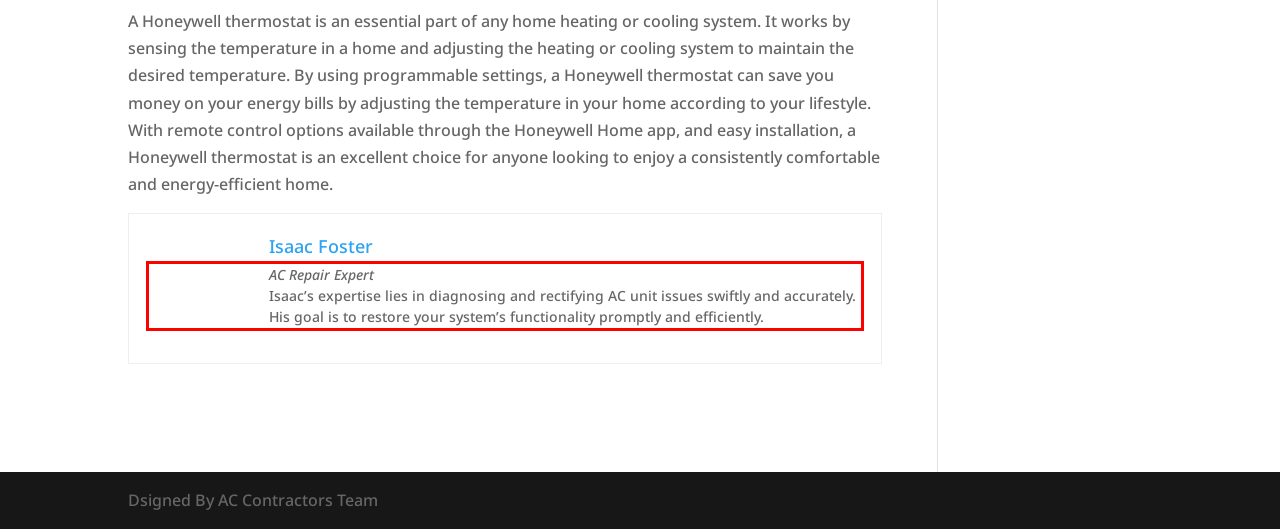Given a webpage screenshot, identify the text inside the red bounding box using OCR and extract it.

AC Repair Expert Isaac’s expertise lies in diagnosing and rectifying AC unit issues swiftly and accurately. His goal is to restore your system’s functionality promptly and efficiently.